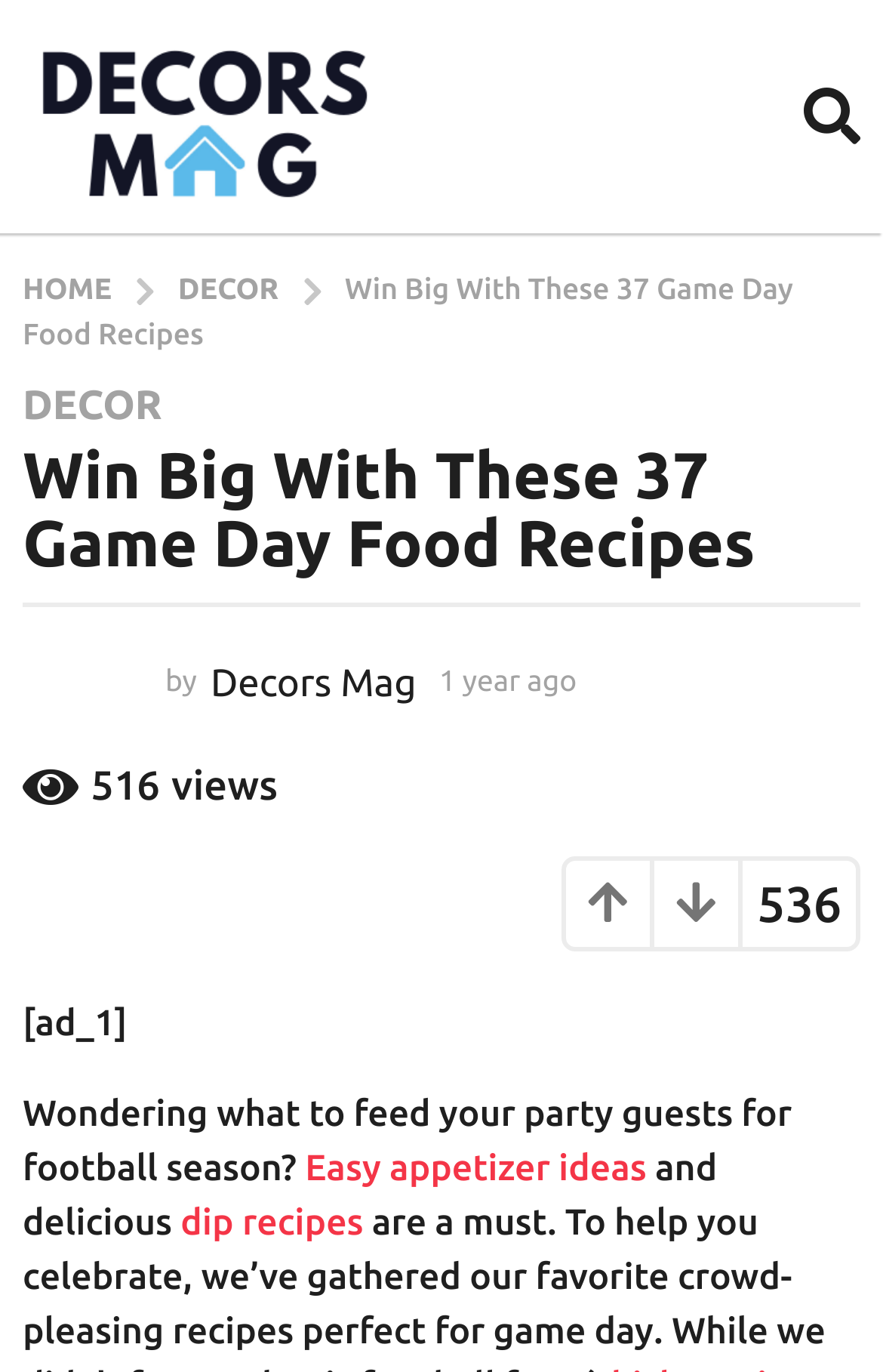Locate the bounding box coordinates of the element's region that should be clicked to carry out the following instruction: "Click the home button". The coordinates need to be four float numbers between 0 and 1, i.e., [left, top, right, bottom].

[0.026, 0.199, 0.135, 0.222]